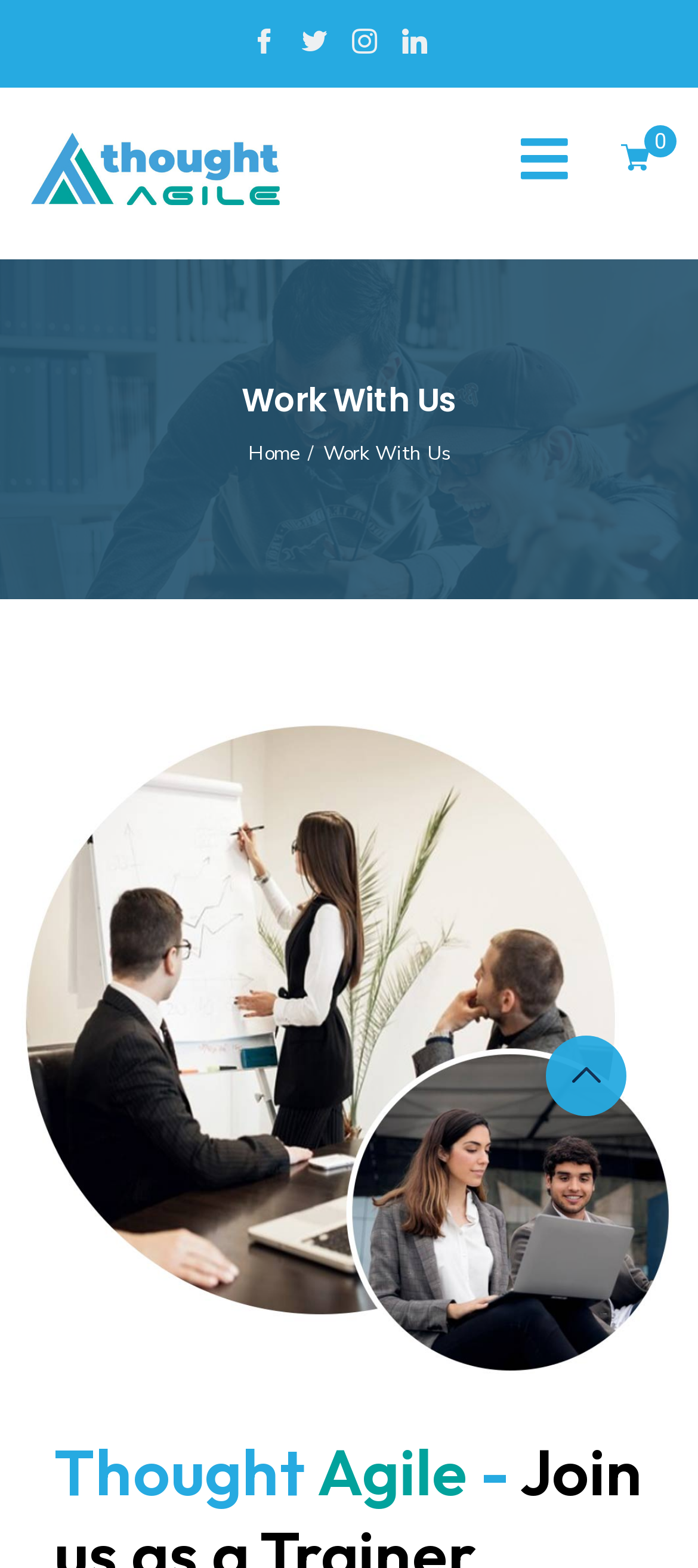Based on the image, give a detailed response to the question: What is the link at the bottom right corner?

The link at the bottom right corner is an empty link, which means it does not have any text or description associated with it.